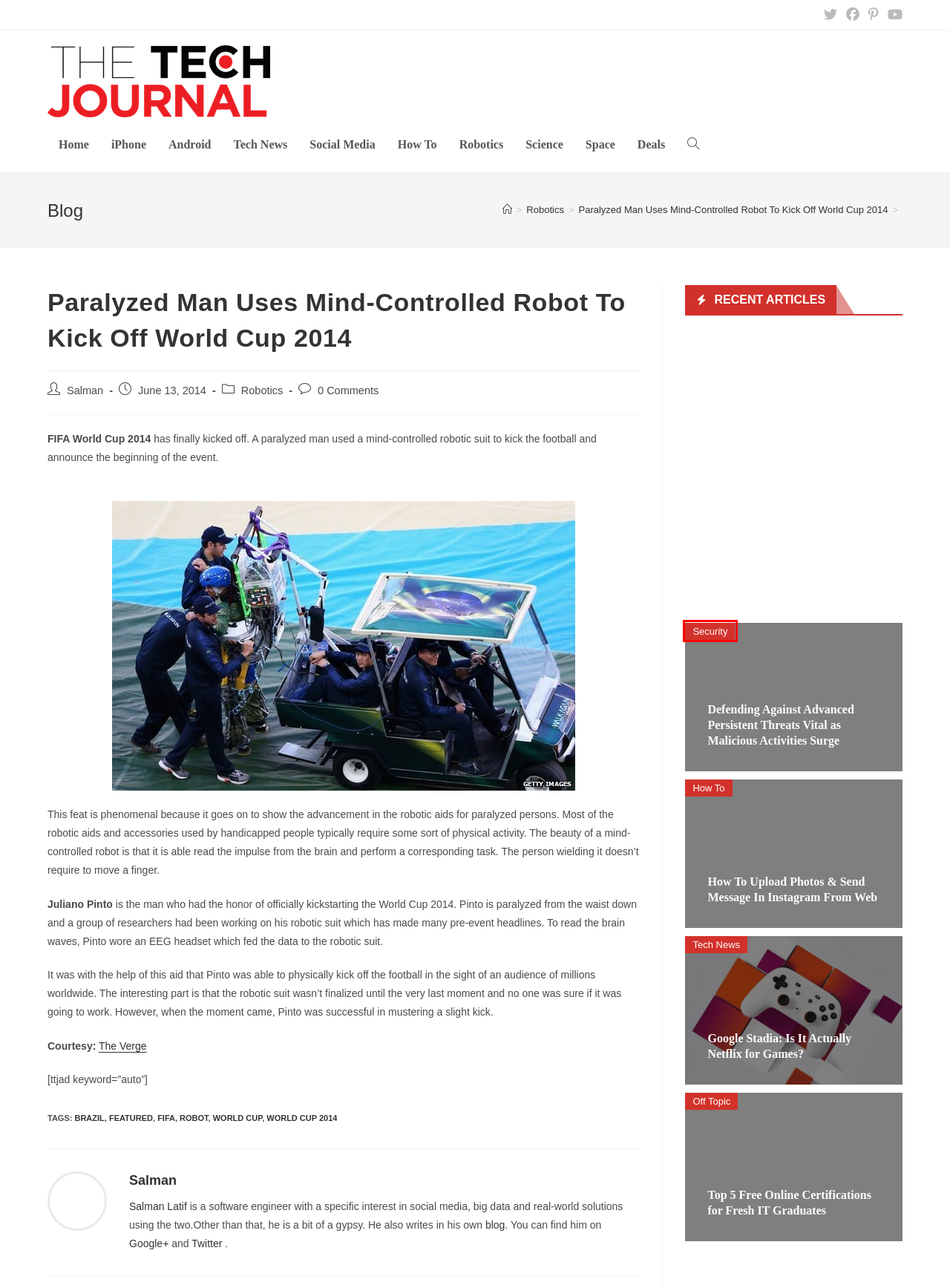You have a screenshot of a webpage where a red bounding box highlights a specific UI element. Identify the description that best matches the resulting webpage after the highlighted element is clicked. The choices are:
A. Home - The Tech Journal
B. World Cup Archives - The Tech Journal
C. Robot Archives - The Tech Journal
D. Top 5 Free Online Certifications for Fresh IT Graduates - The Tech Journal
E. World Cup 2014 kicked off by paralyzed man in mind-controlled robot suit - The Verge
F. Security Archives - The Tech Journal
G. World Cup 2014 Archives - The Tech Journal
H. Featured Archives - The Tech Journal

F